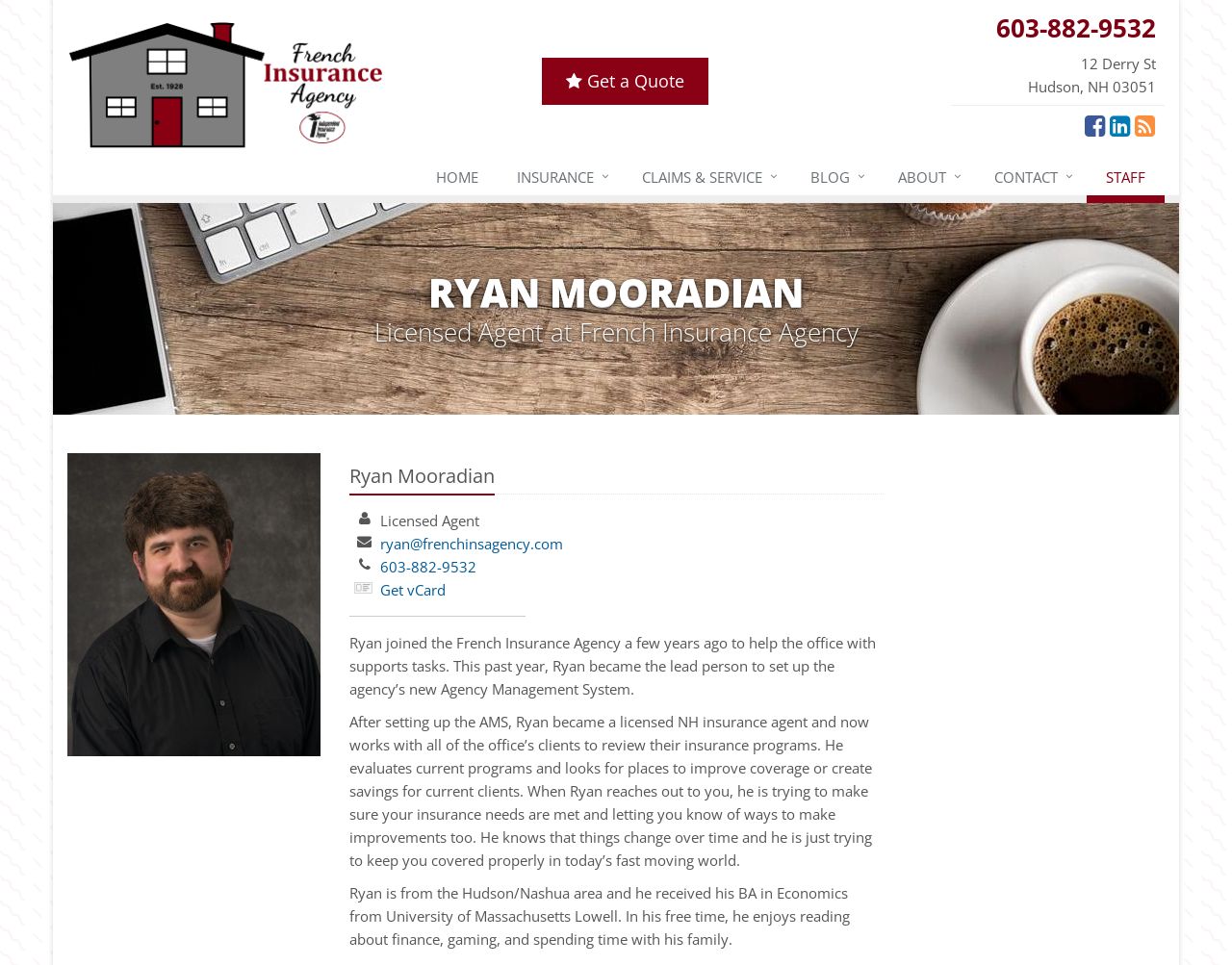Based on the description "Claims & Service↓", find the bounding box of the specified UI element.

[0.505, 0.165, 0.642, 0.21]